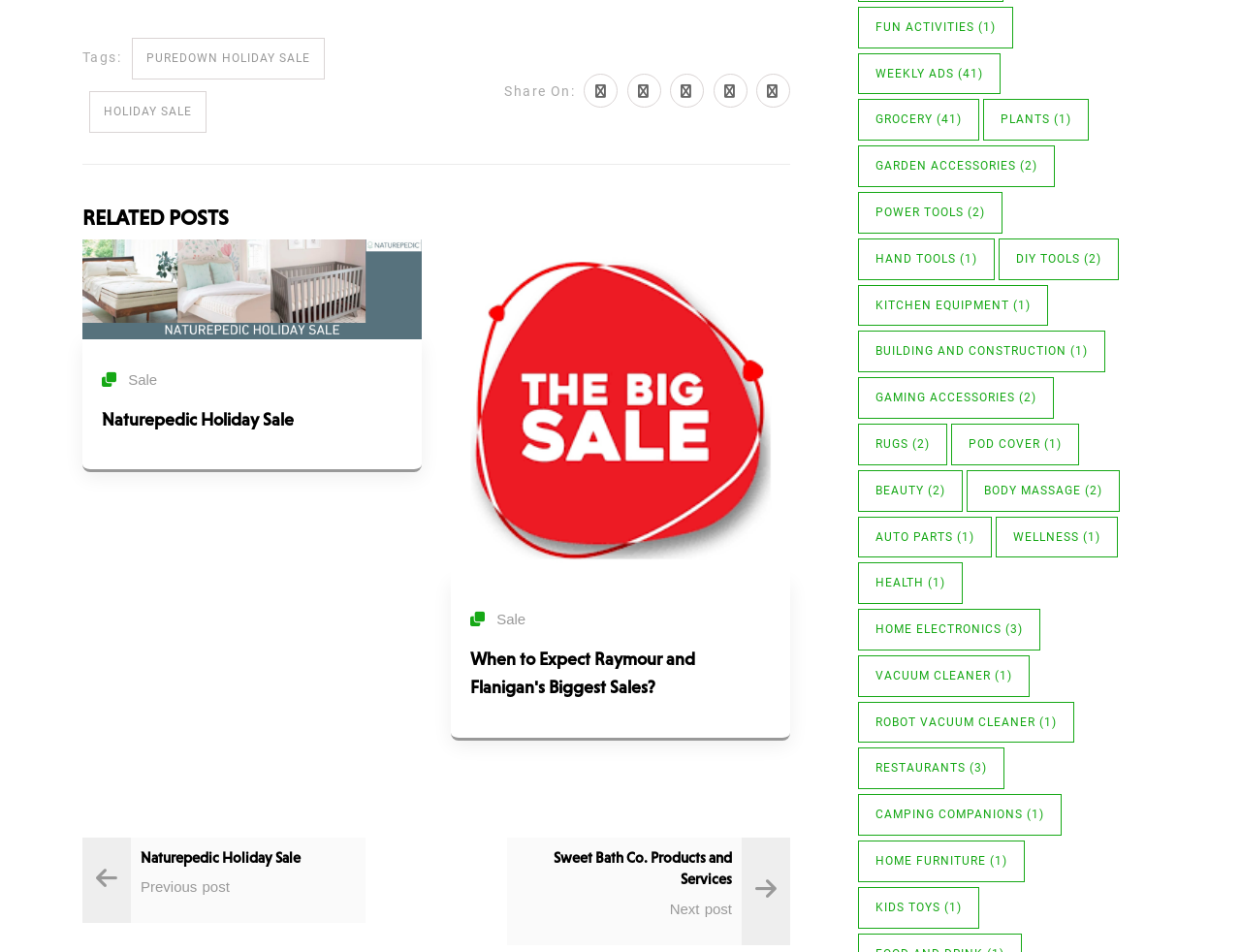What is the category of 'Rugs'?
Based on the screenshot, respond with a single word or phrase.

Home